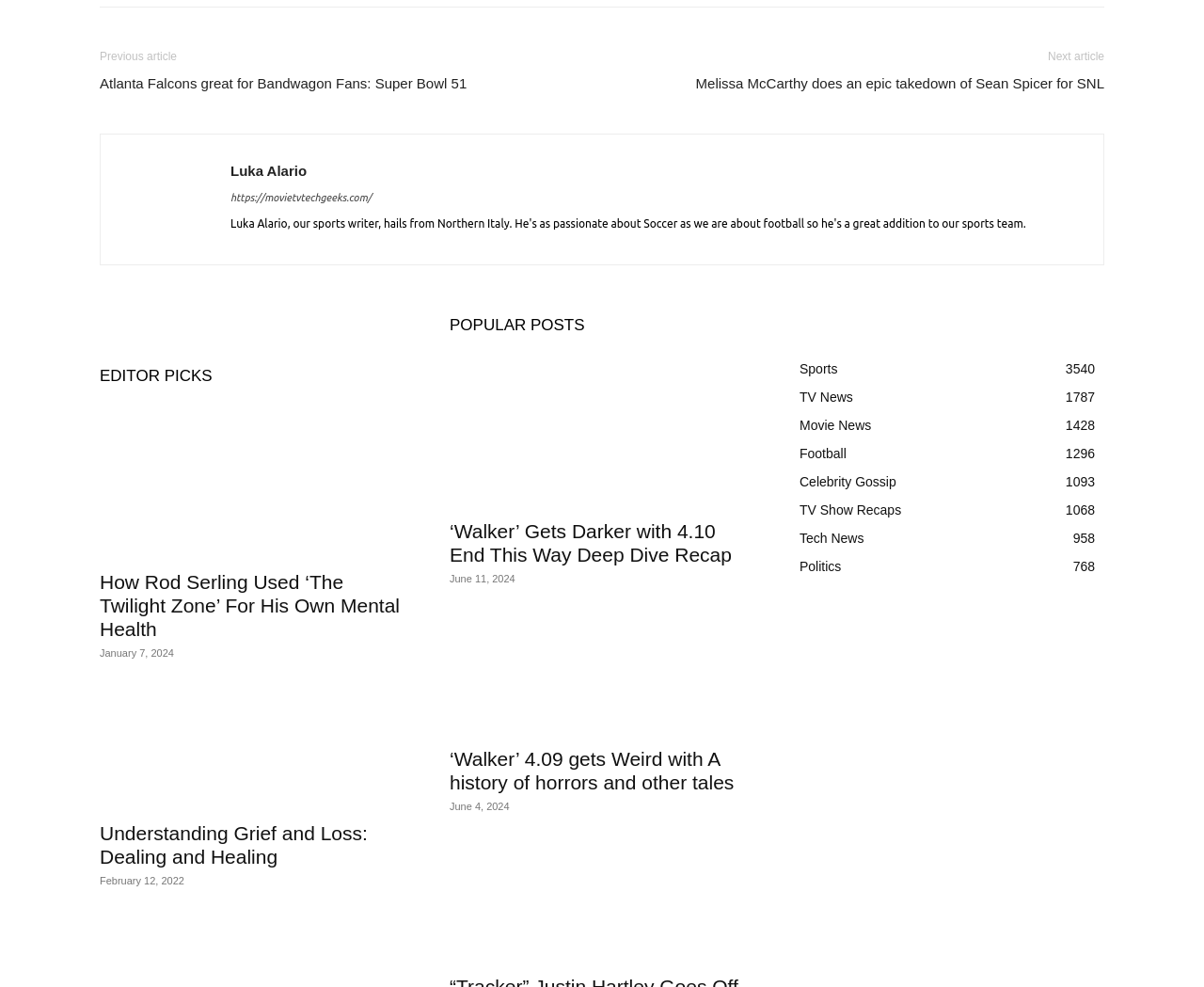Given the following UI element description: "Movie News1428", find the bounding box coordinates in the webpage screenshot.

[0.664, 0.423, 0.724, 0.439]